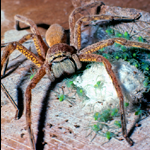Create an exhaustive description of the image.

This image features a Giant Brown Huntsman spider, which is notable for its impressive size and distinct coloration. The spider is shown perched on a textured surface, with its long legs and robust body prominently displayed. The natural environment captivates the viewer, highlighting subtle shades of brown and green that blend seamlessly with the spider's makeup. This species, known for its speed and agility, is commonly found in Australia, making it a fascinating subject for wildlife enthusiasts and photographers alike. The image invites viewers to appreciate the intricate details of this remarkable arachnid and its place in the diverse ecosystem of the Northern Territory.